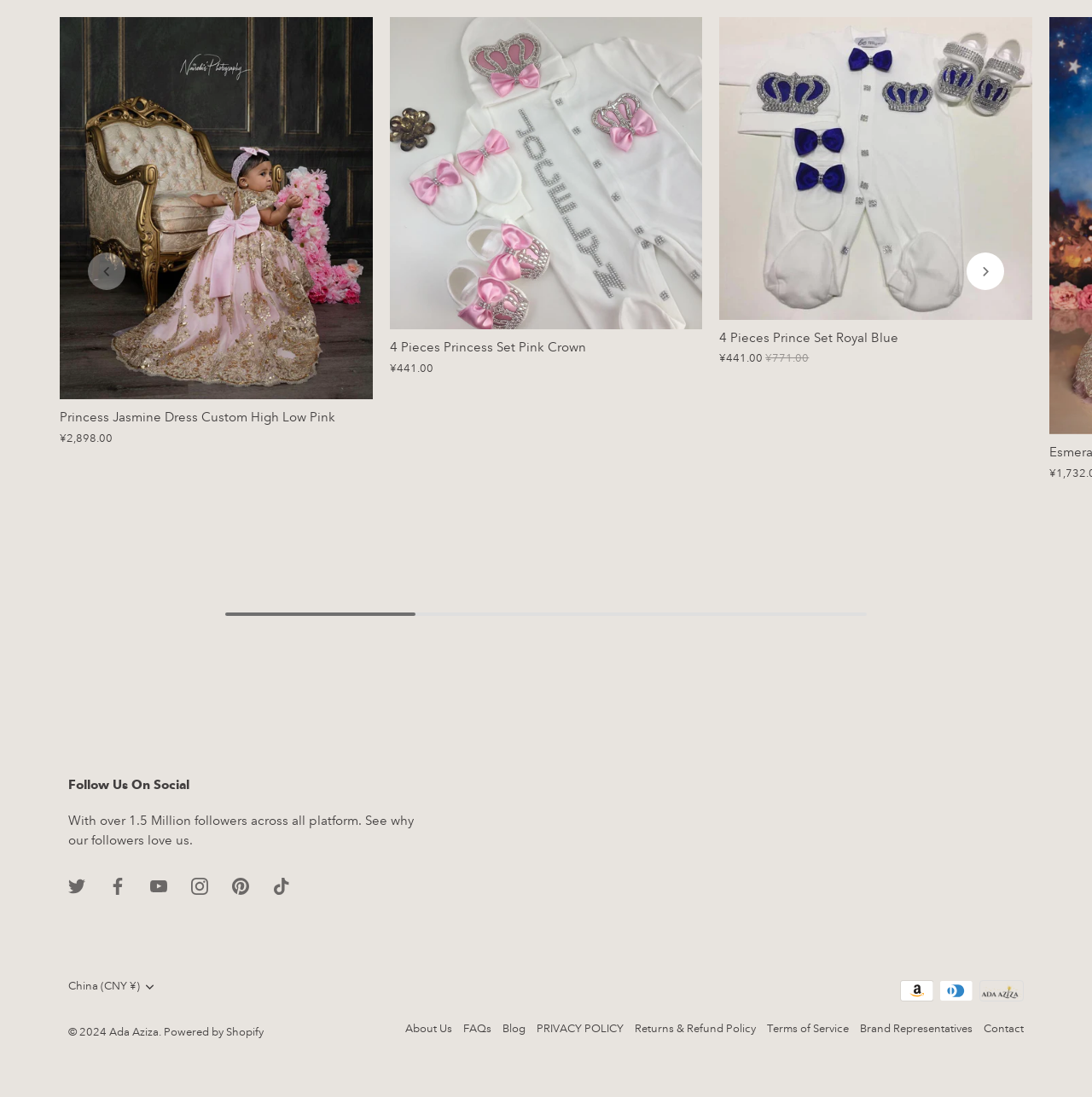Please give a concise answer to this question using a single word or phrase: 
How many products are displayed on this page?

3